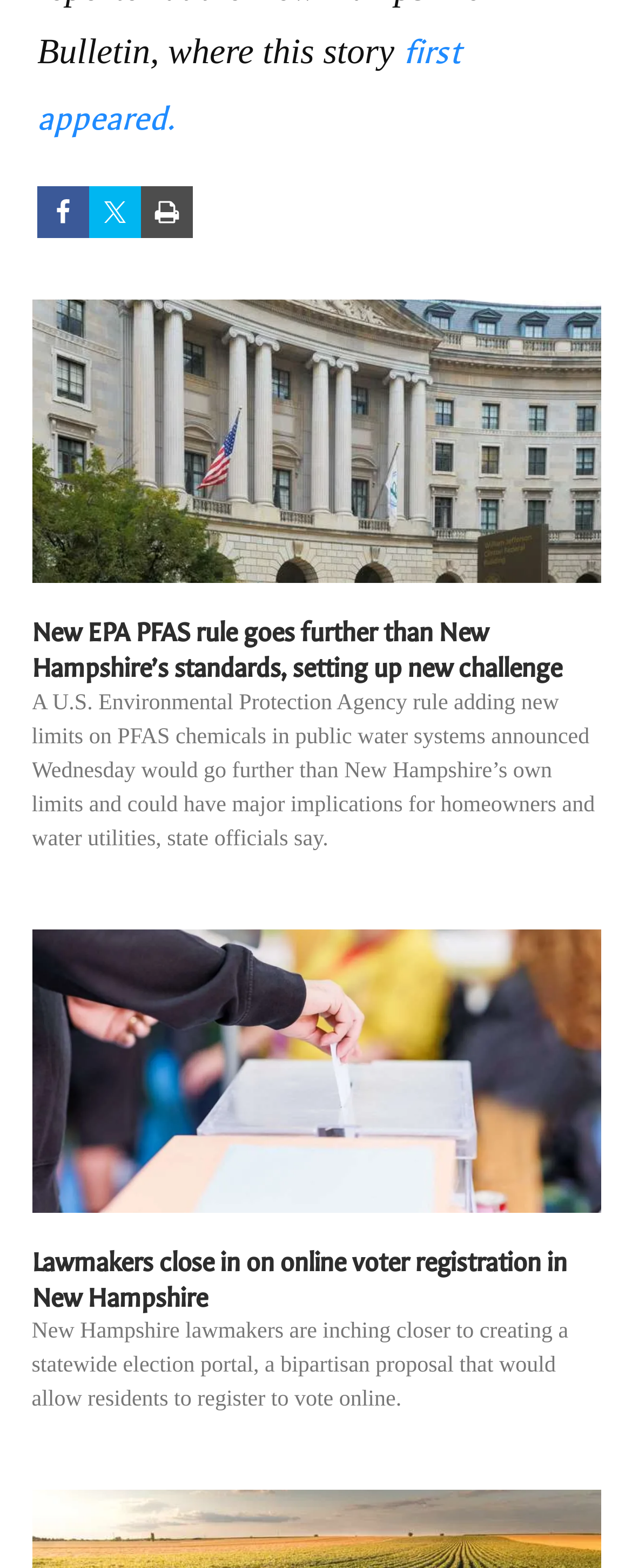What is the topic of the first article?
Deliver a detailed and extensive answer to the question.

I looked at the heading element inside the first article element, and it says 'New EPA PFAS rule goes further than New Hampshire’s standards, setting up new challenge'. This suggests that the topic of the first article is related to the EPA PFAS rule.